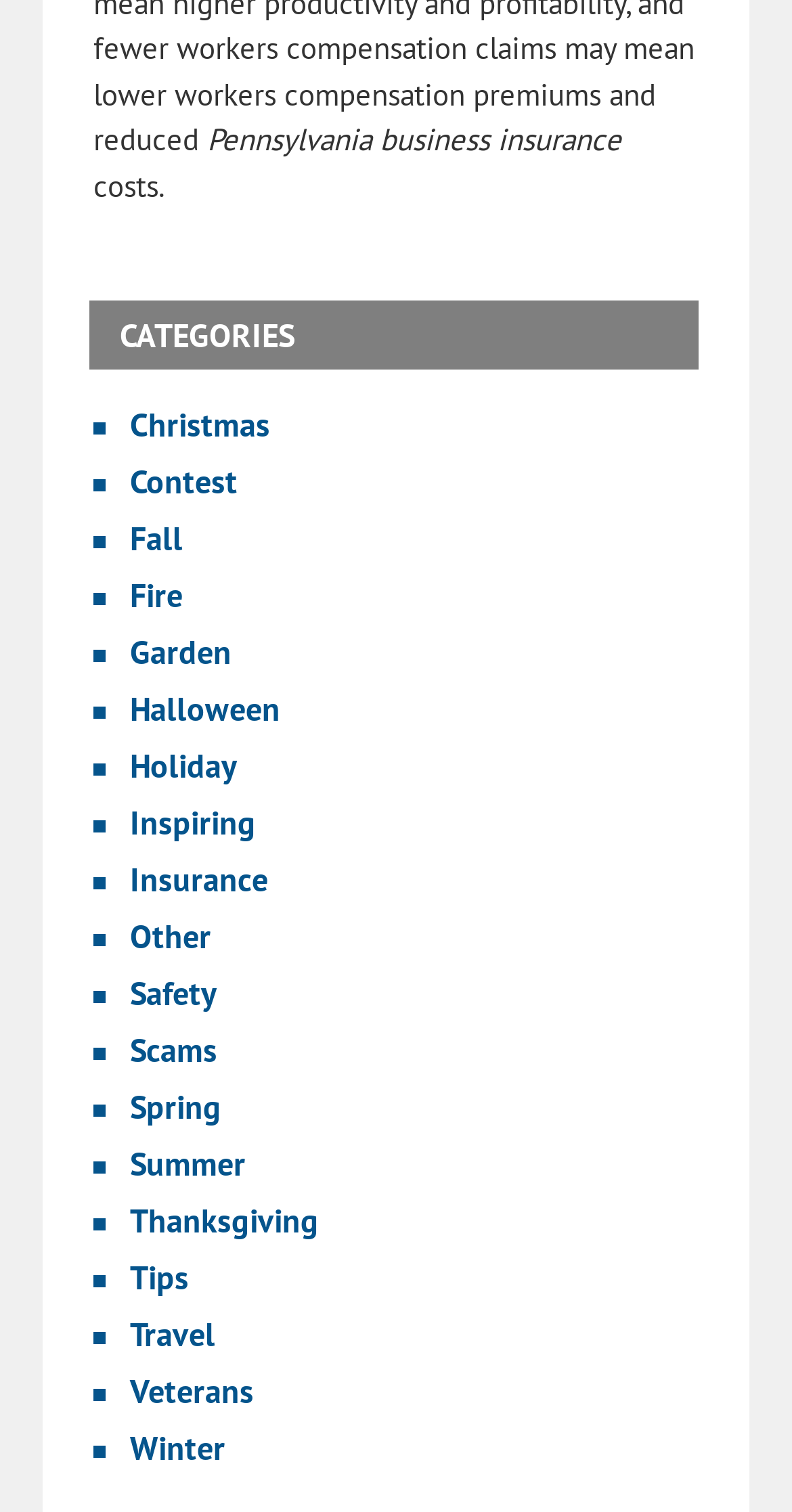Identify the bounding box coordinates of the clickable region to carry out the given instruction: "click on Christmas".

[0.164, 0.267, 0.341, 0.294]